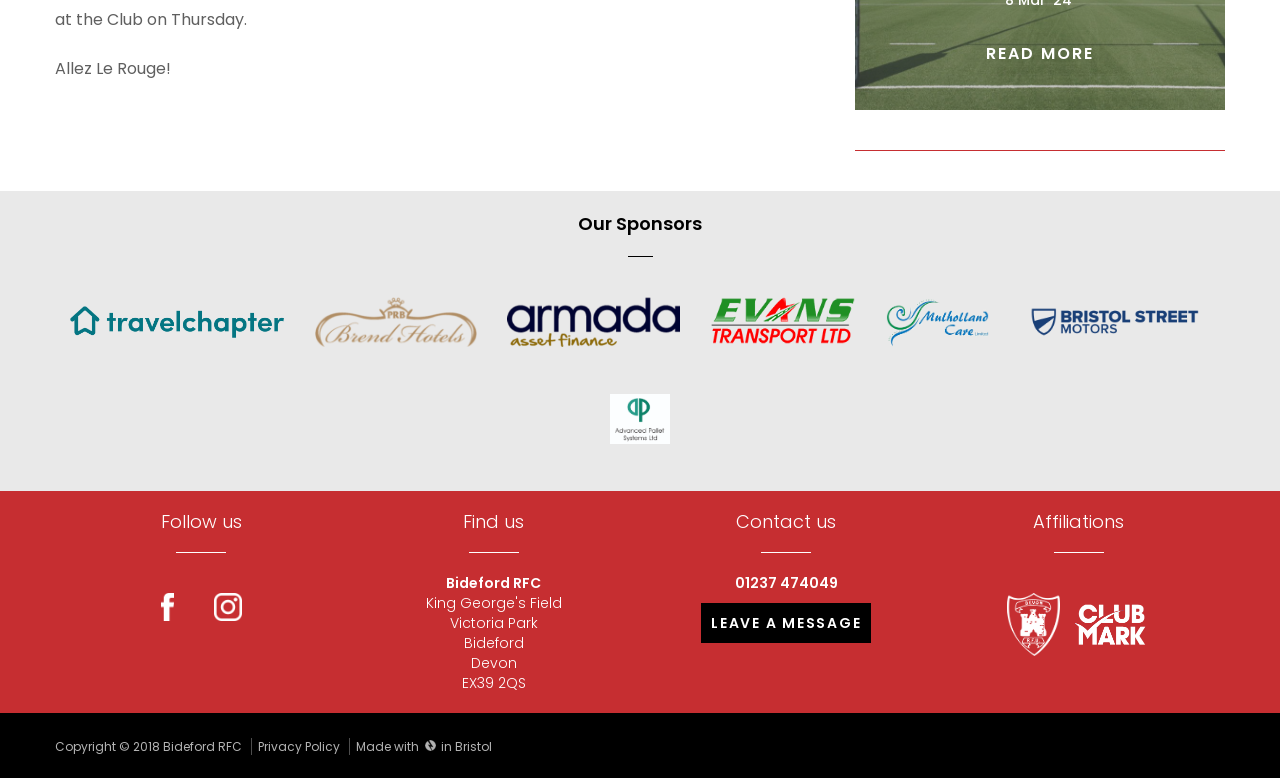Answer the following in one word or a short phrase: 
What is the name of the rugby club?

Bideford RFC